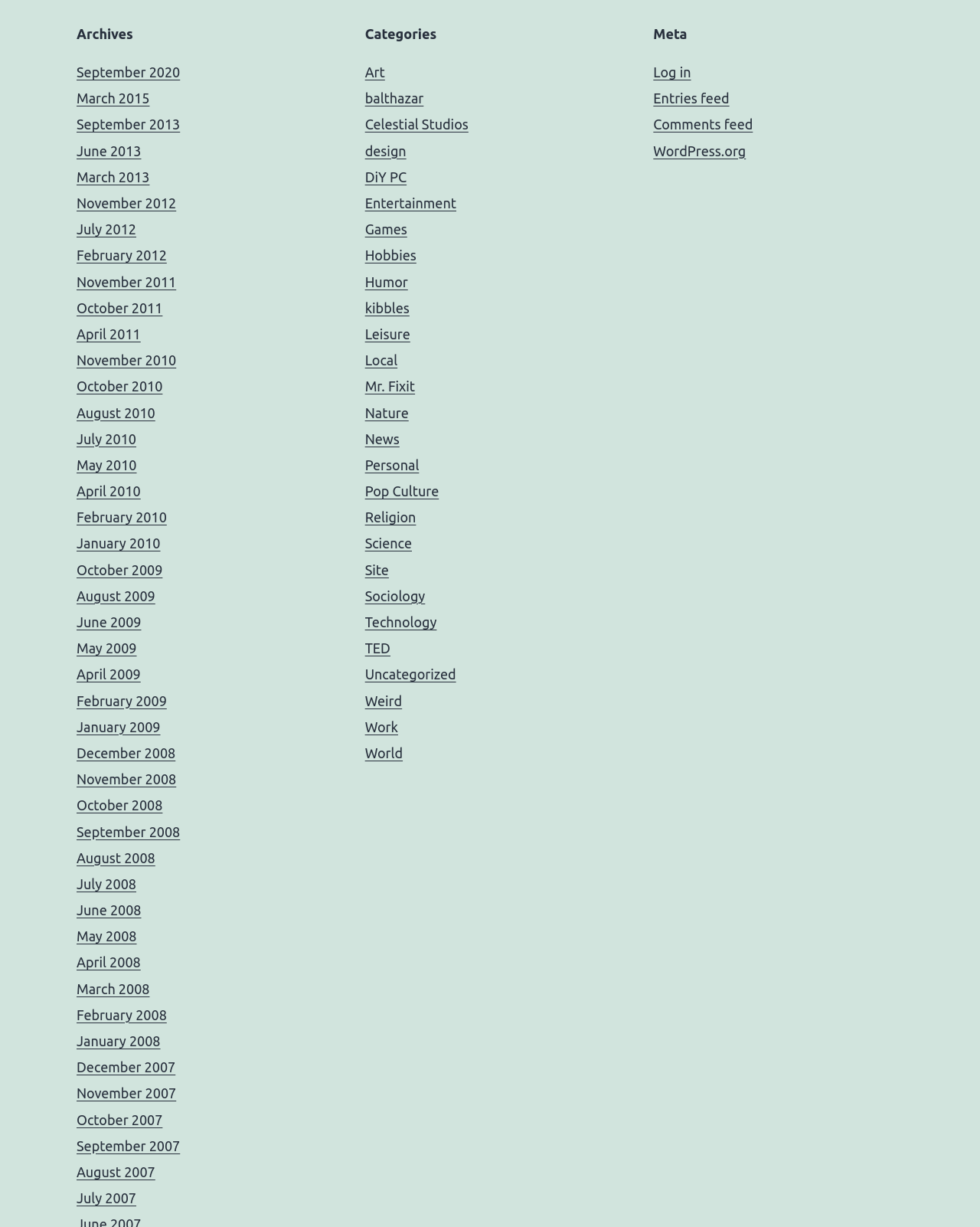How many categories are listed?
Provide an in-depth answer to the question, covering all aspects.

I counted the number of links under the 'Categories' section, and there are 34 links, each representing a different category.